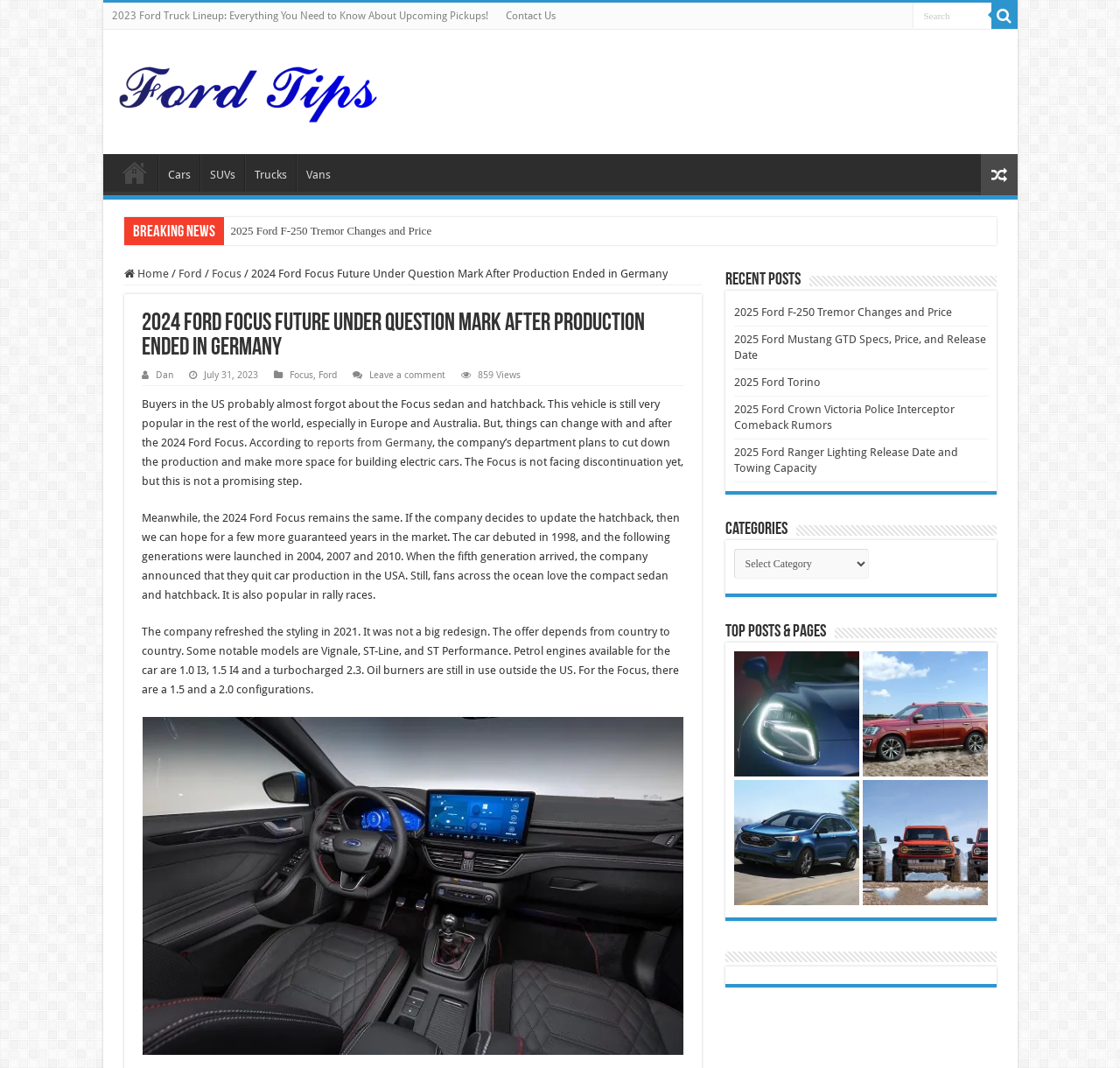Find the headline of the webpage and generate its text content.

2024 Ford Focus Future Under Question Mark After Production Ended in Germany